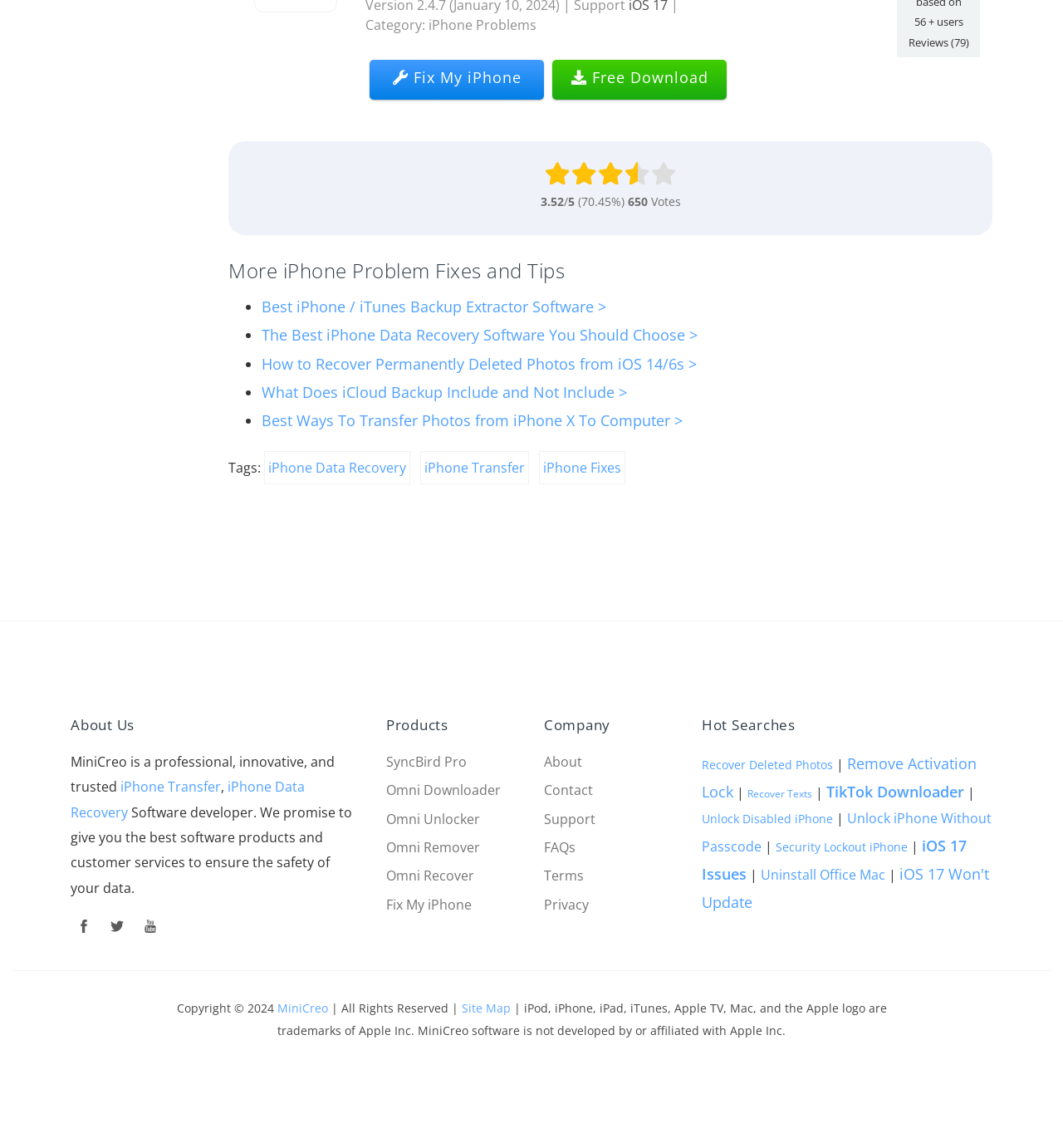Find the bounding box coordinates of the clickable element required to execute the following instruction: "Fix my iPhone". Provide the coordinates as four float numbers between 0 and 1, i.e., [left, top, right, bottom].

[0.344, 0.048, 0.516, 0.09]